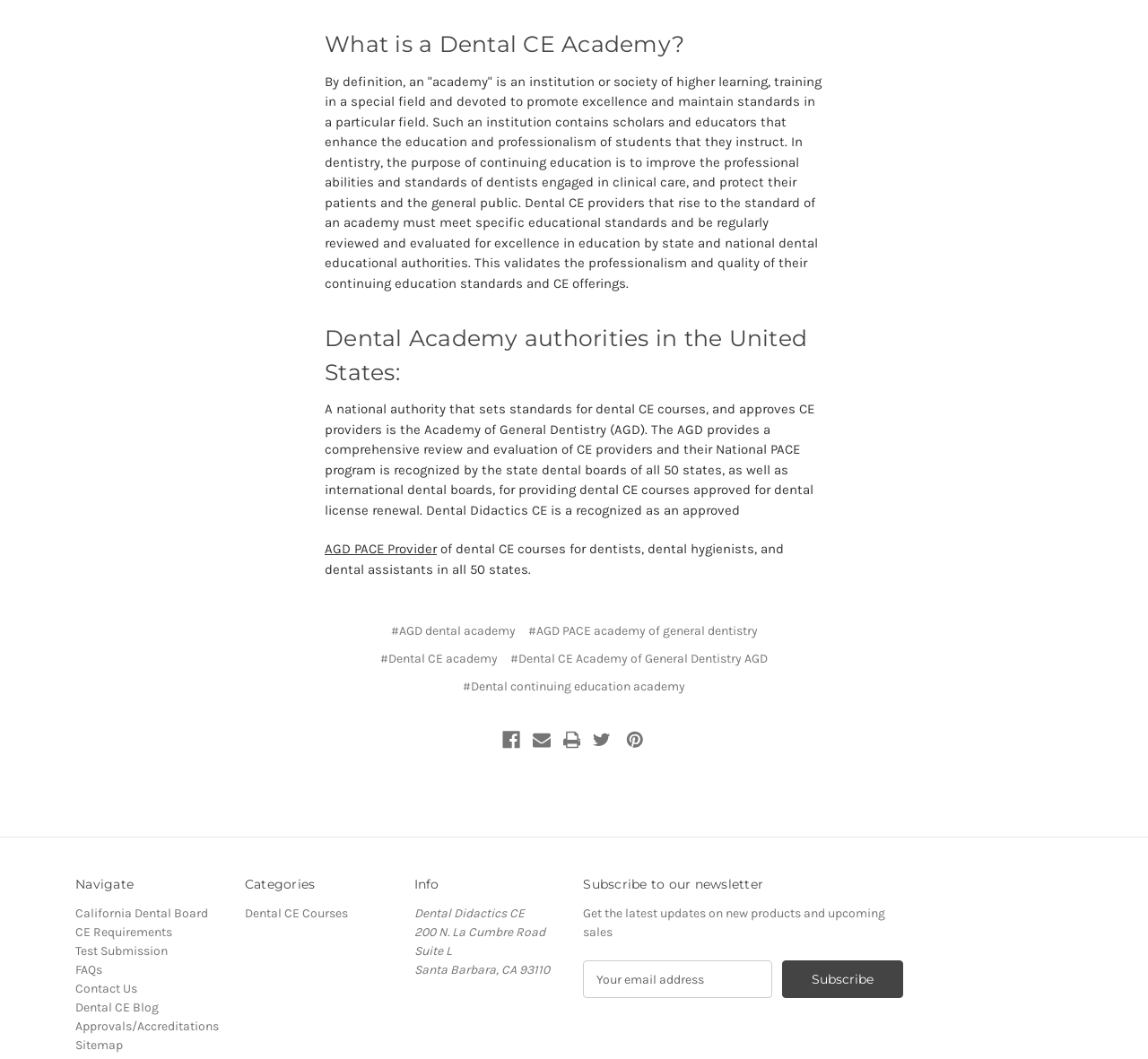Using the format (top-left x, top-left y, bottom-right x, bottom-right y), provide the bounding box coordinates for the described UI element. All values should be floating point numbers between 0 and 1: Cloud

None